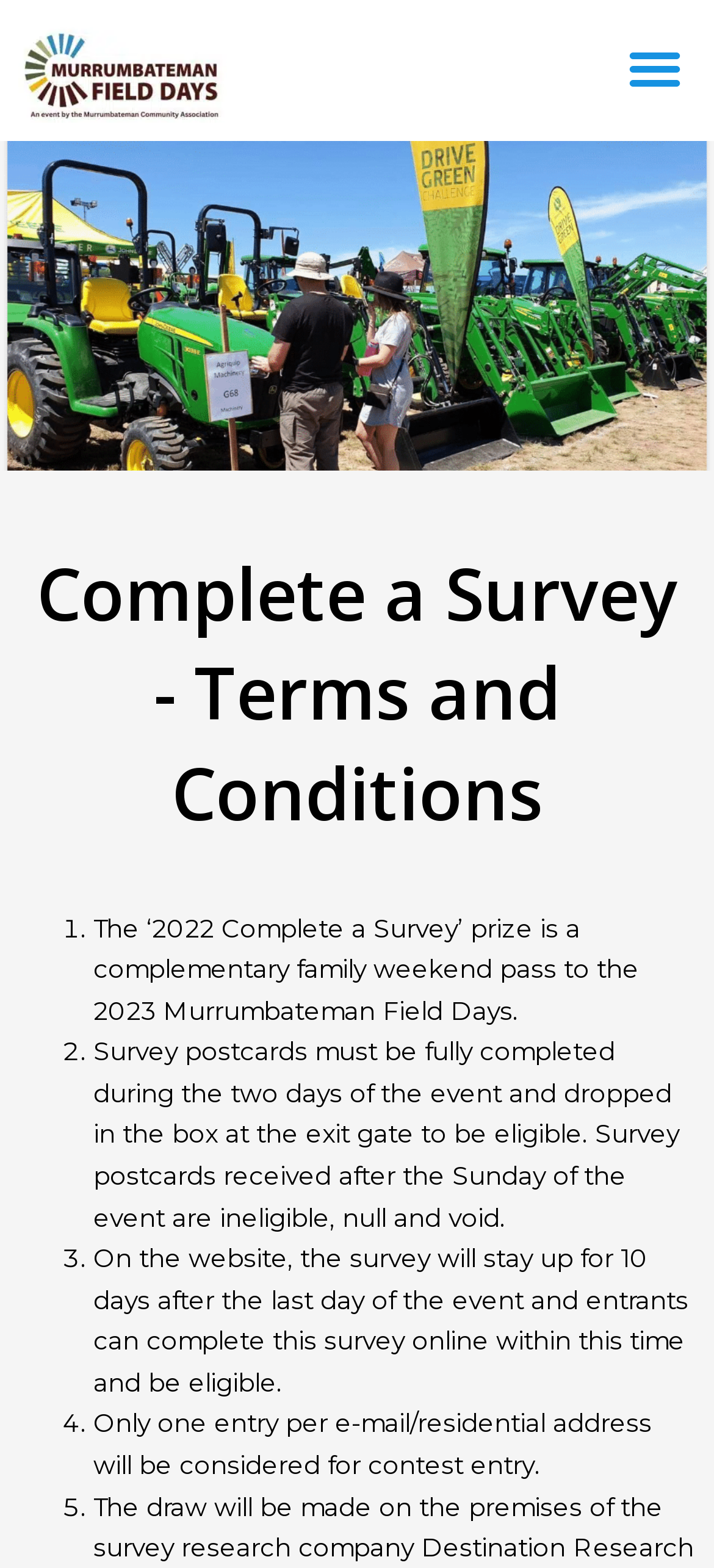Where should survey postcards be dropped to be eligible?
Using the details shown in the screenshot, provide a comprehensive answer to the question.

According to the webpage, survey postcards must be fully completed during the two days of the event and dropped in the box at the exit gate to be eligible.